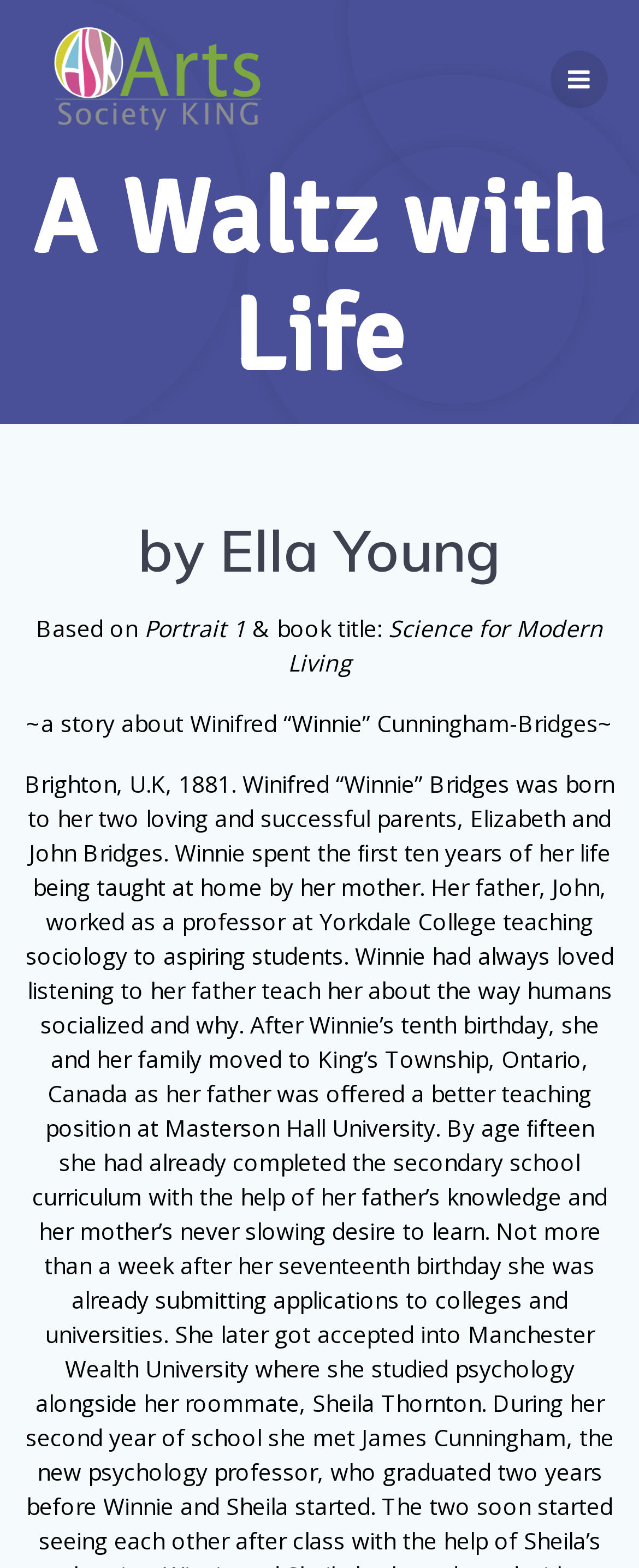Determine the title of the webpage and give its text content.

A Waltz with Life